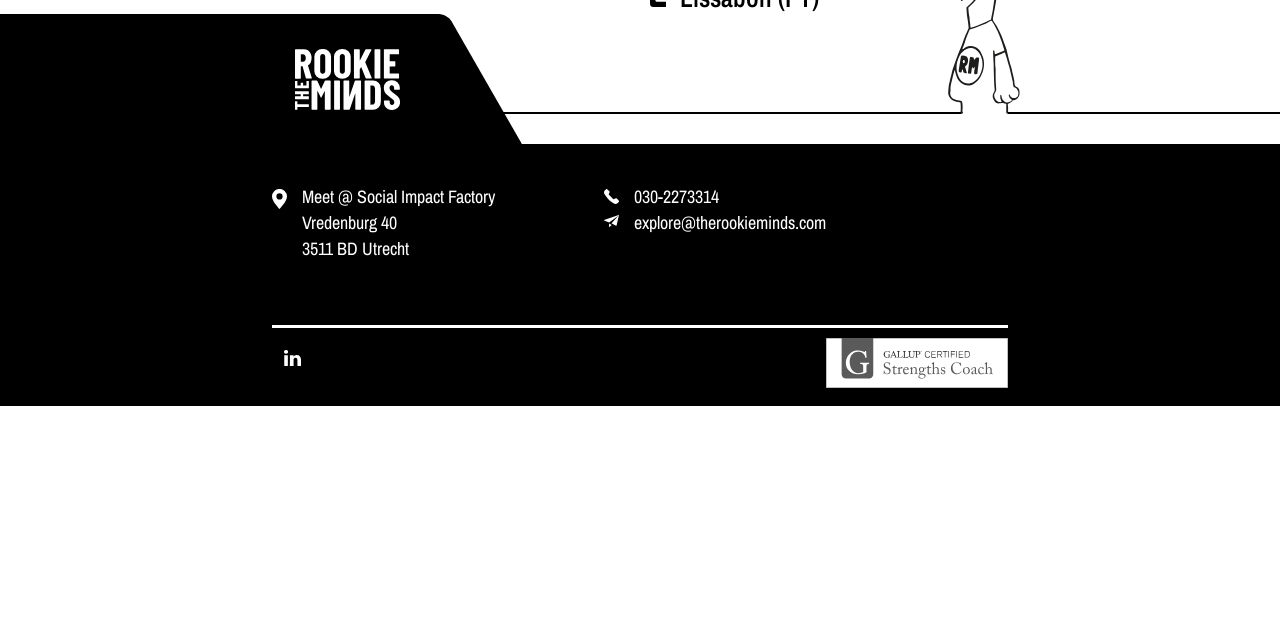Using the format (top-left x, top-left y, bottom-right x, bottom-right y), and given the element description, identify the bounding box coordinates within the screenshot: aria-label="visit our linkedin page"

[0.212, 0.528, 0.244, 0.591]